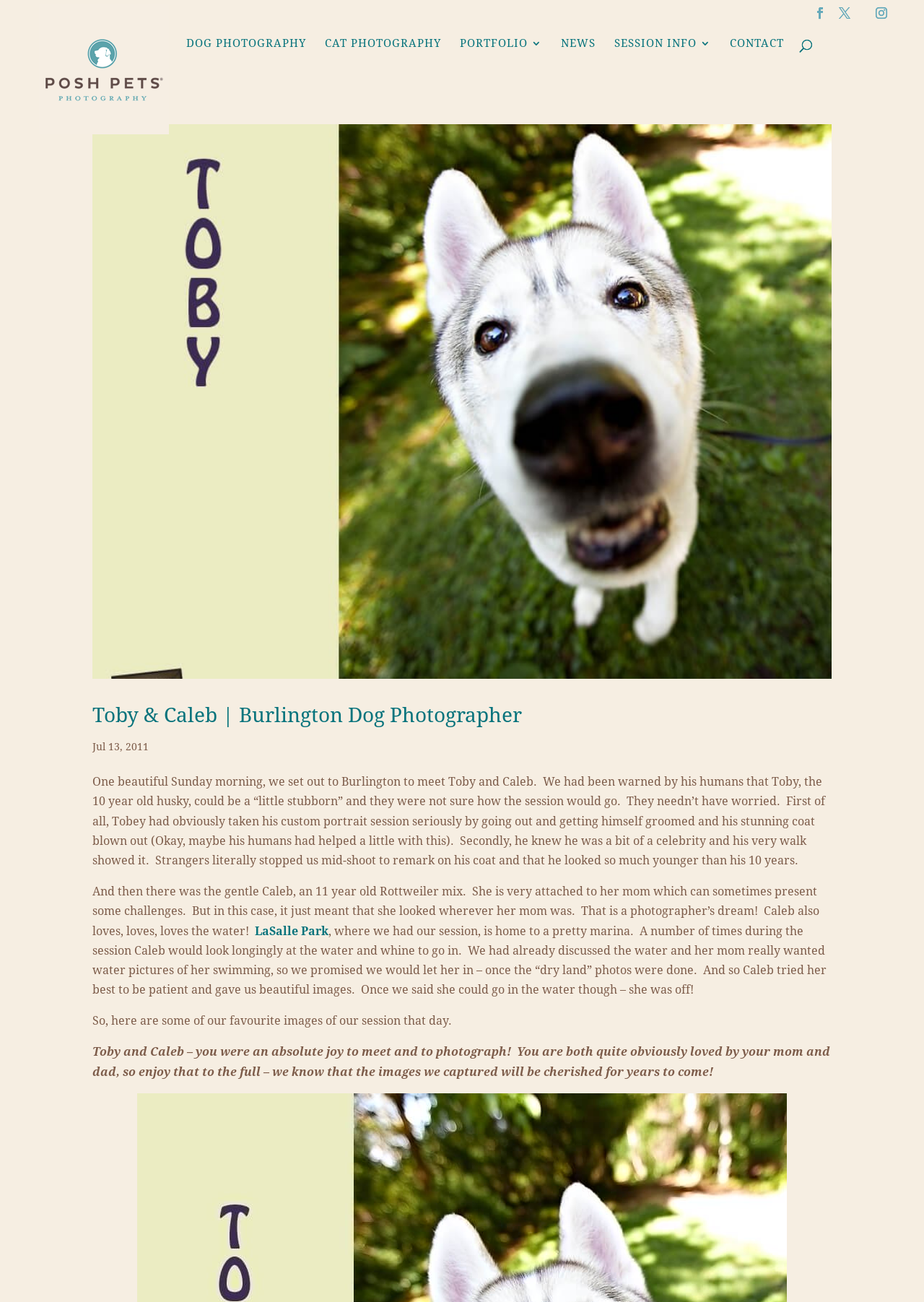What is the breed of the dog mentioned in the session?
Based on the screenshot, provide your answer in one word or phrase.

Husky